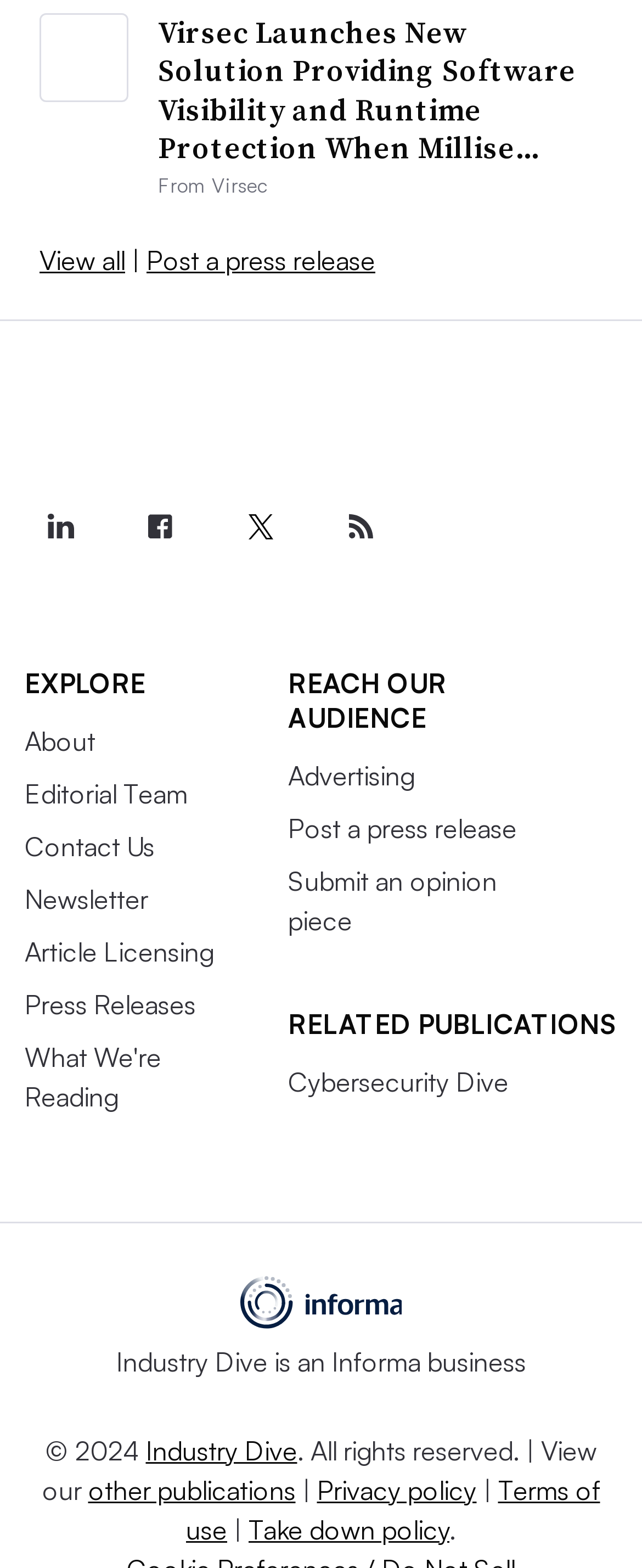Provide the bounding box coordinates for the area that should be clicked to complete the instruction: "Submit an opinion piece".

[0.449, 0.551, 0.774, 0.597]